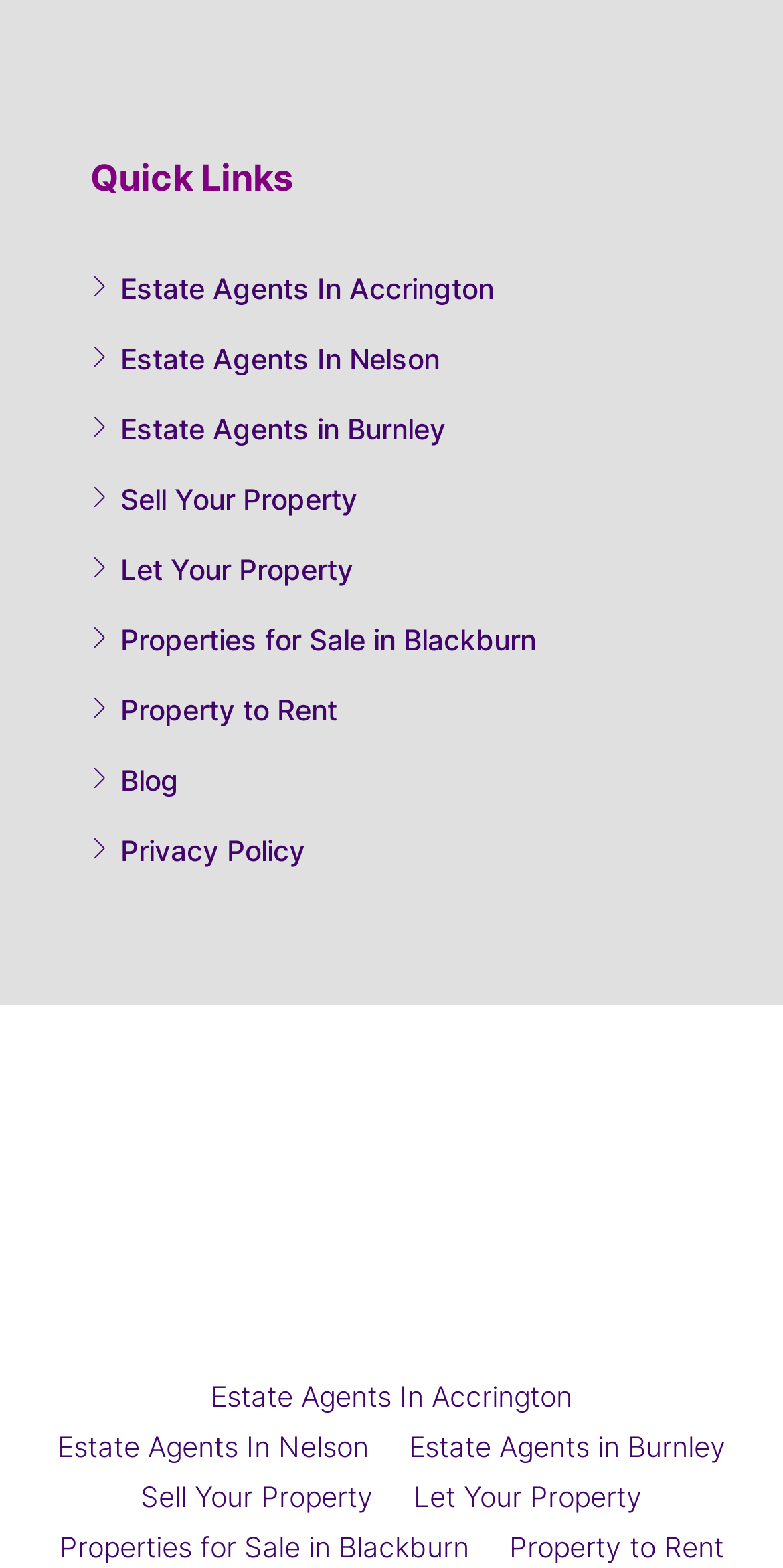Identify the bounding box coordinates of the clickable region required to complete the instruction: "View Properties for Sale in Blackburn". The coordinates should be given as four float numbers within the range of 0 and 1, i.e., [left, top, right, bottom].

[0.115, 0.397, 0.685, 0.418]